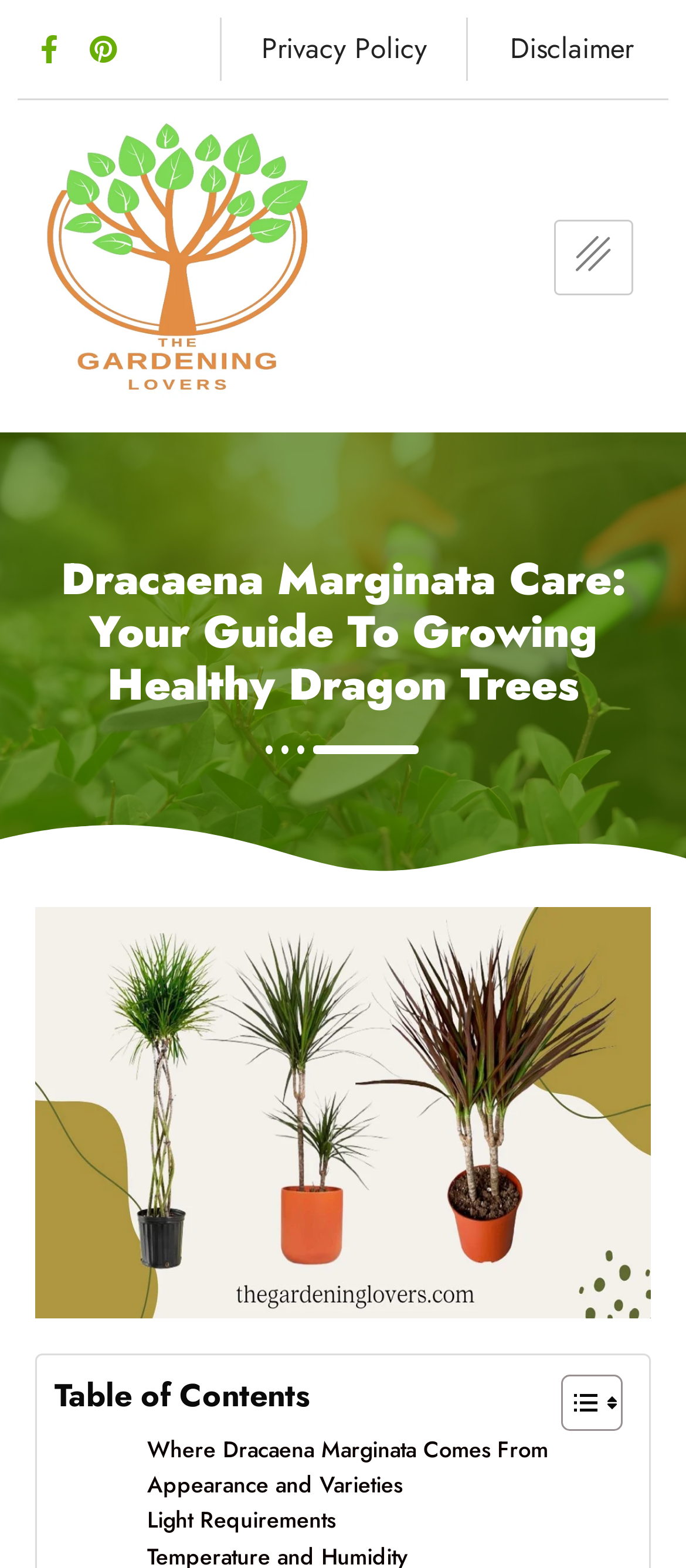Bounding box coordinates are specified in the format (top-left x, top-left y, bottom-right x, bottom-right y). All values are floating point numbers bounded between 0 and 1. Please provide the bounding box coordinate of the region this sentence describes: parent_node: Green Names aria-label="hamburger-icon"

[0.808, 0.14, 0.923, 0.188]